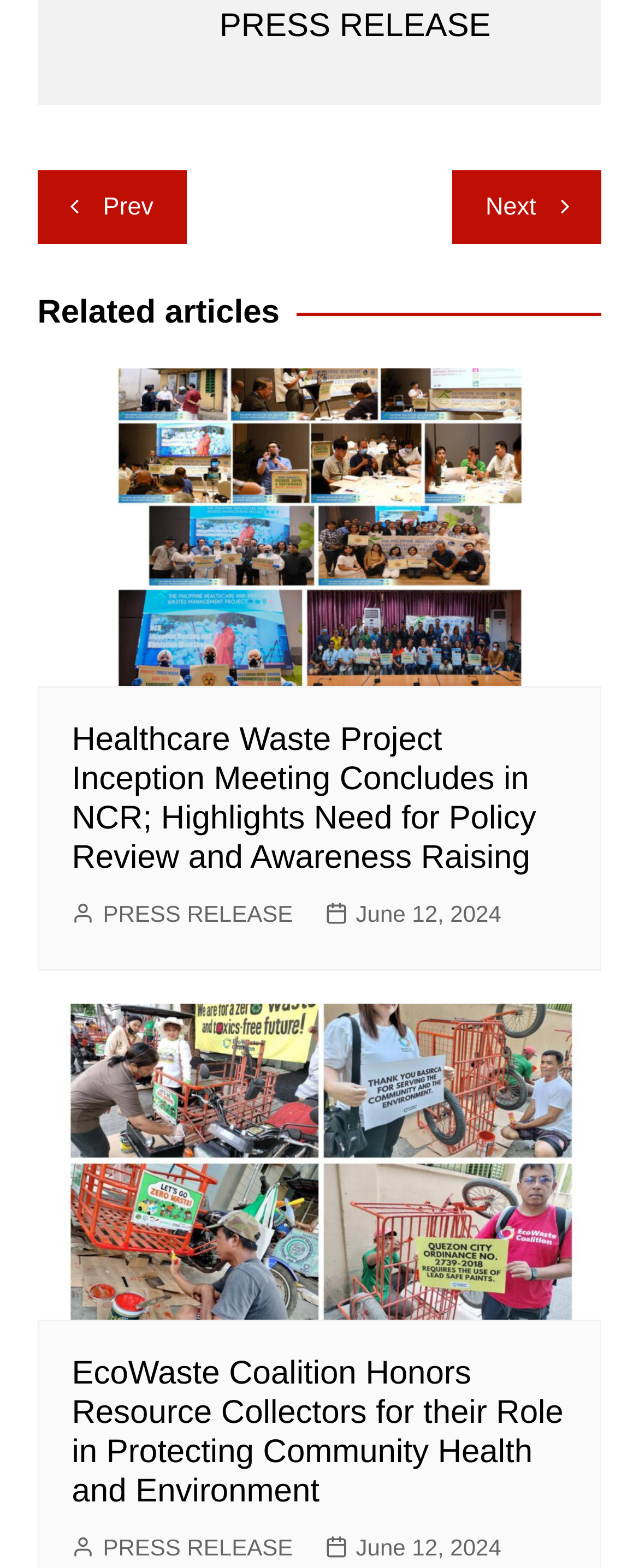Identify the bounding box coordinates for the UI element described as follows: aria-label="Twitter". Use the format (top-left x, top-left y, bottom-right x, bottom-right y) and ensure all values are floating point numbers between 0 and 1.

None